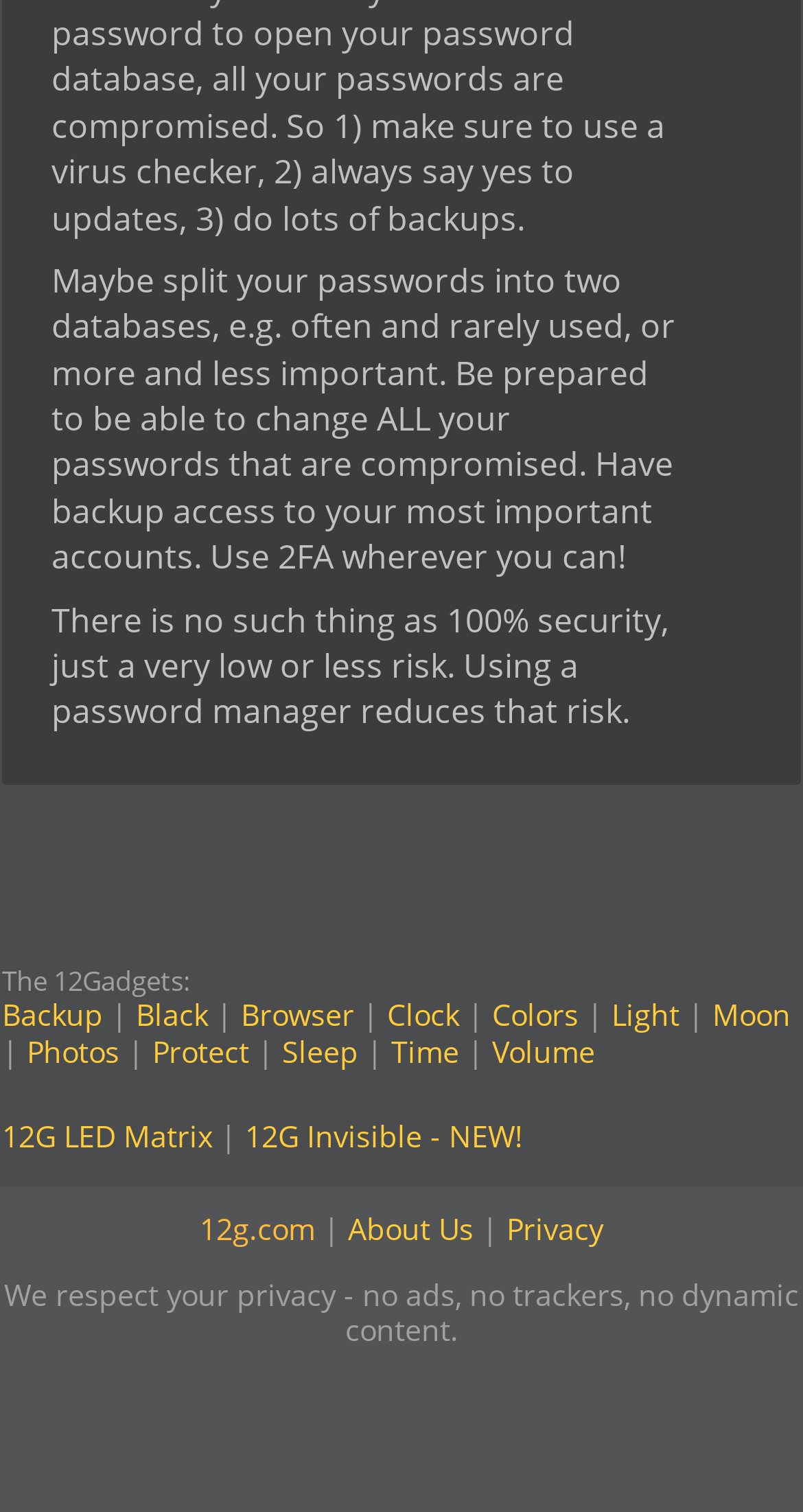Extract the bounding box coordinates for the HTML element that matches this description: "About Us". The coordinates should be four float numbers between 0 and 1, i.e., [left, top, right, bottom].

[0.433, 0.8, 0.59, 0.826]